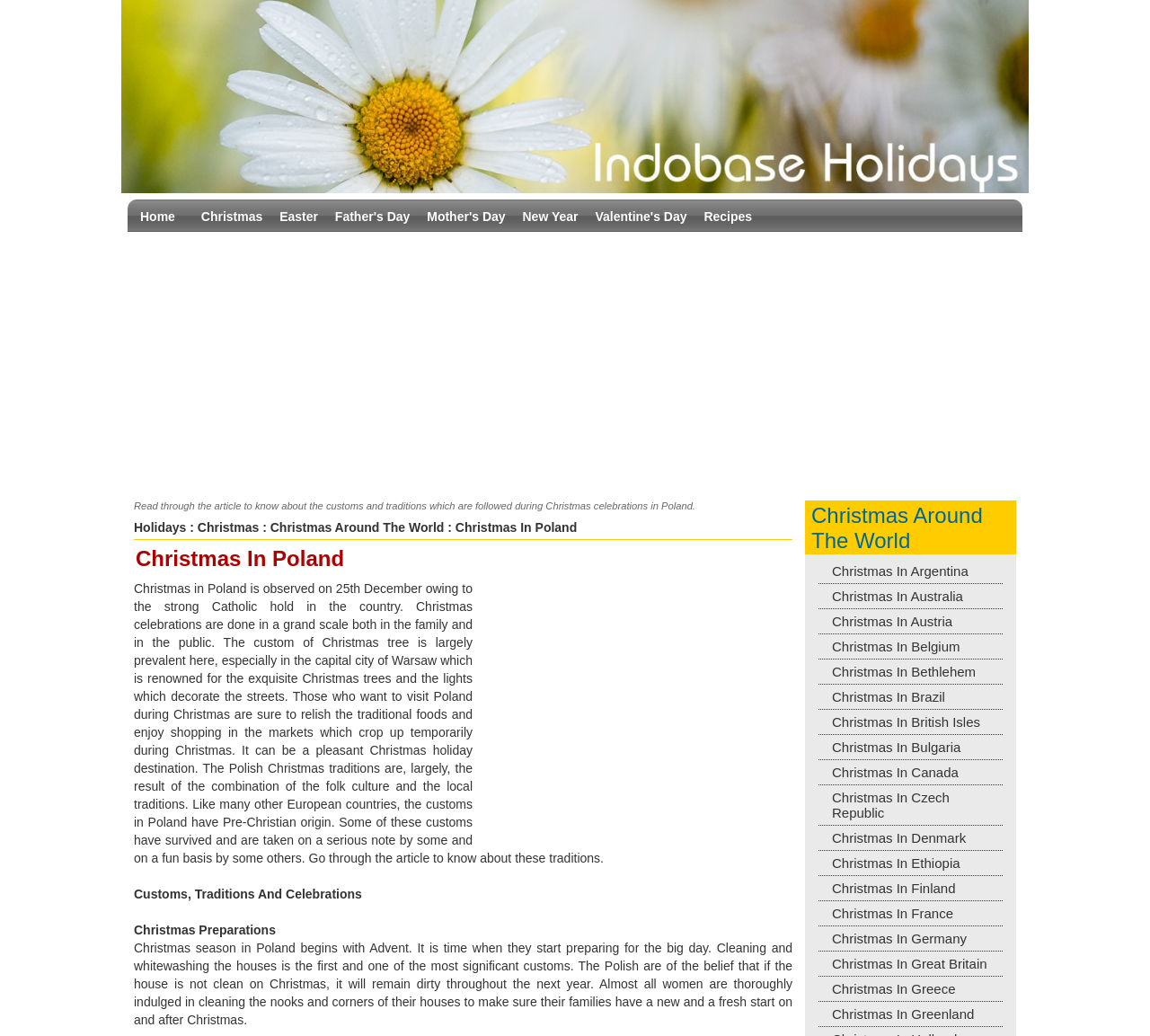Please identify the bounding box coordinates of the region to click in order to complete the task: "Learn about Christmas in Argentina". The coordinates must be four float numbers between 0 and 1, specified as [left, top, right, bottom].

[0.712, 0.543, 0.872, 0.558]